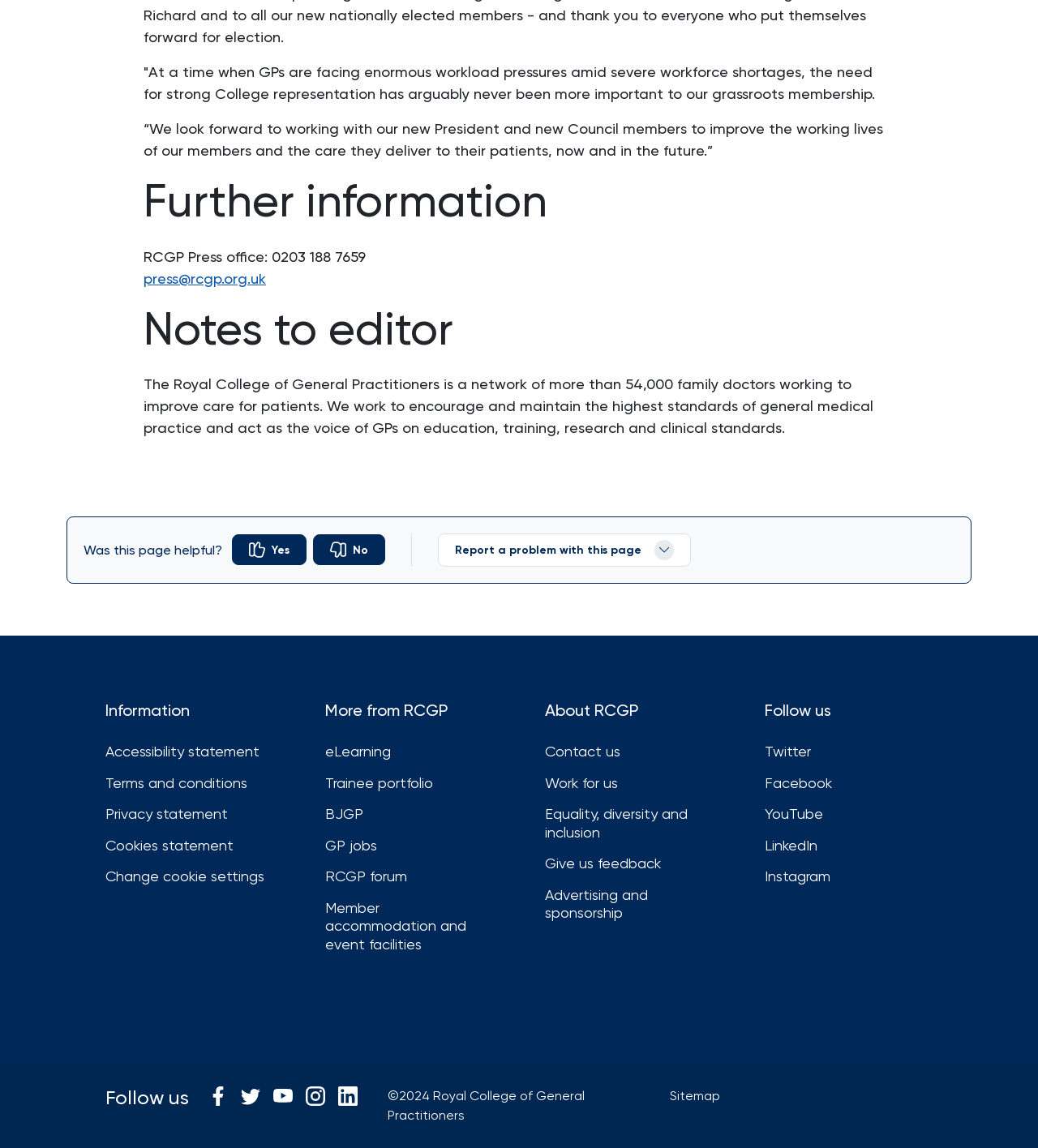Locate the bounding box coordinates of the clickable part needed for the task: "View sitemap".

[0.645, 0.948, 0.694, 0.961]